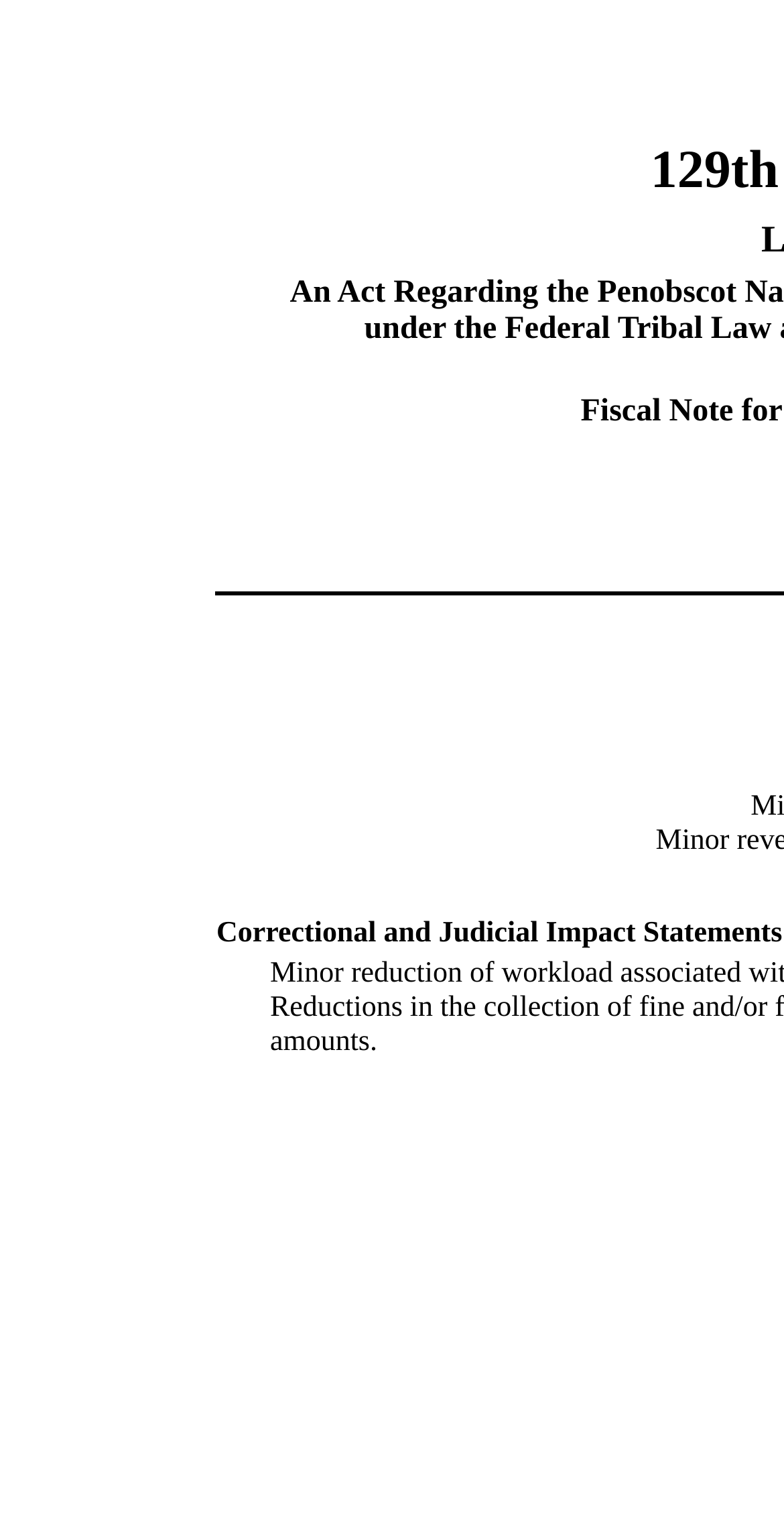Generate a thorough caption that explains the contents of the webpage.

This webpage appears to be a table or grid-based layout, consisting of multiple grid cells arranged in a structured format. There are 20 grid cells in total, each with a similar size and shape, occupying a significant portion of the webpage.

The grid cells are positioned in a vertical column, with the top-most cell located near the top-left corner of the page. The cells are stacked on top of each other, with a small gap in between, creating a sense of continuity and flow.

The majority of the grid cells are empty, with no text or content inside. However, a few cells contain a single non-breaking space character ('\xa0'), which may indicate a placeholder or separator.

There are no images, icons, or other UI elements on the page, aside from the grid cells. The focus is on the structured layout, suggesting that the webpage may be used for data presentation or visualization.

Overall, the webpage has a clean and organized layout, with a strong emphasis on the grid structure. The lack of content and images creates a sense of simplicity and minimalism, which may be intentional to draw attention to the grid layout itself.